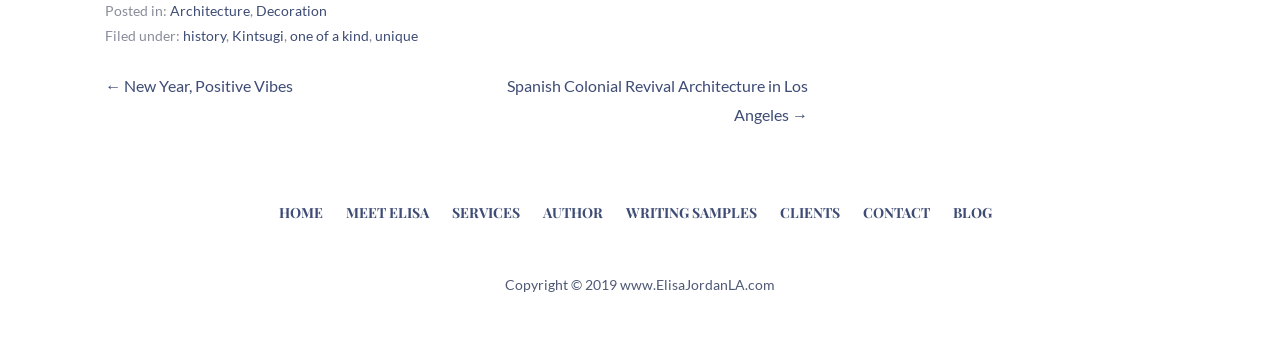What is the title of the previous post?
Please provide a single word or phrase in response based on the screenshot.

New Year, Positive Vibes